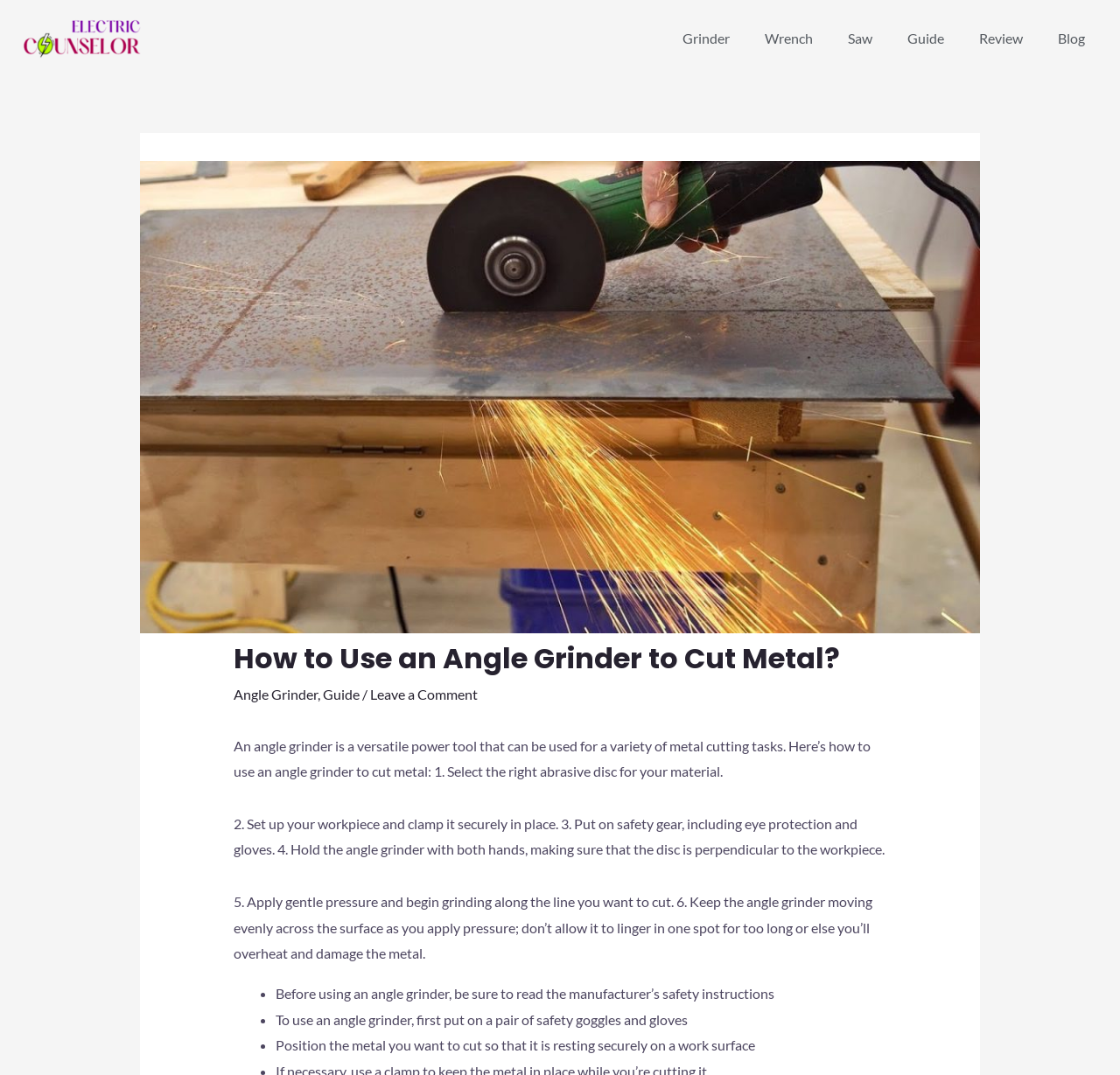Respond concisely with one word or phrase to the following query:
What is an angle grinder used for?

metal cutting tasks